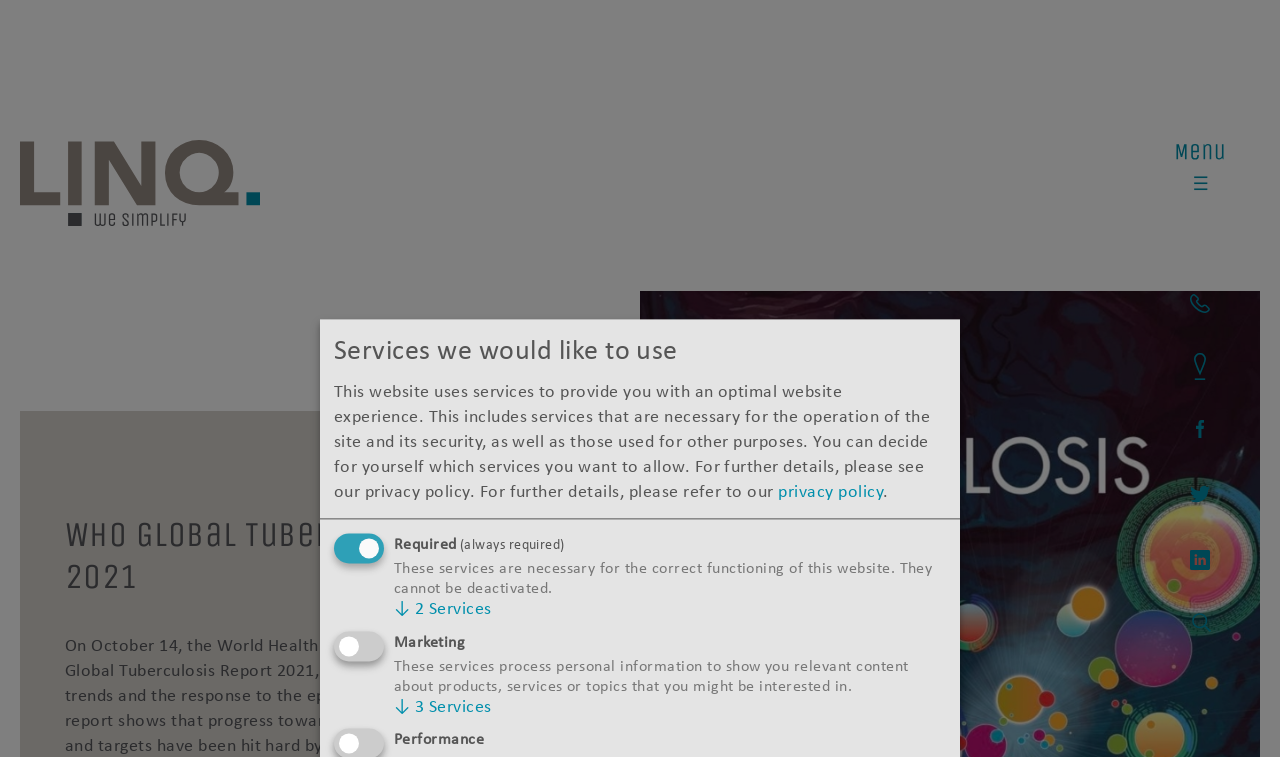Respond to the following question using a concise word or phrase: 
What services can be decided by the user?

Marketing and Required